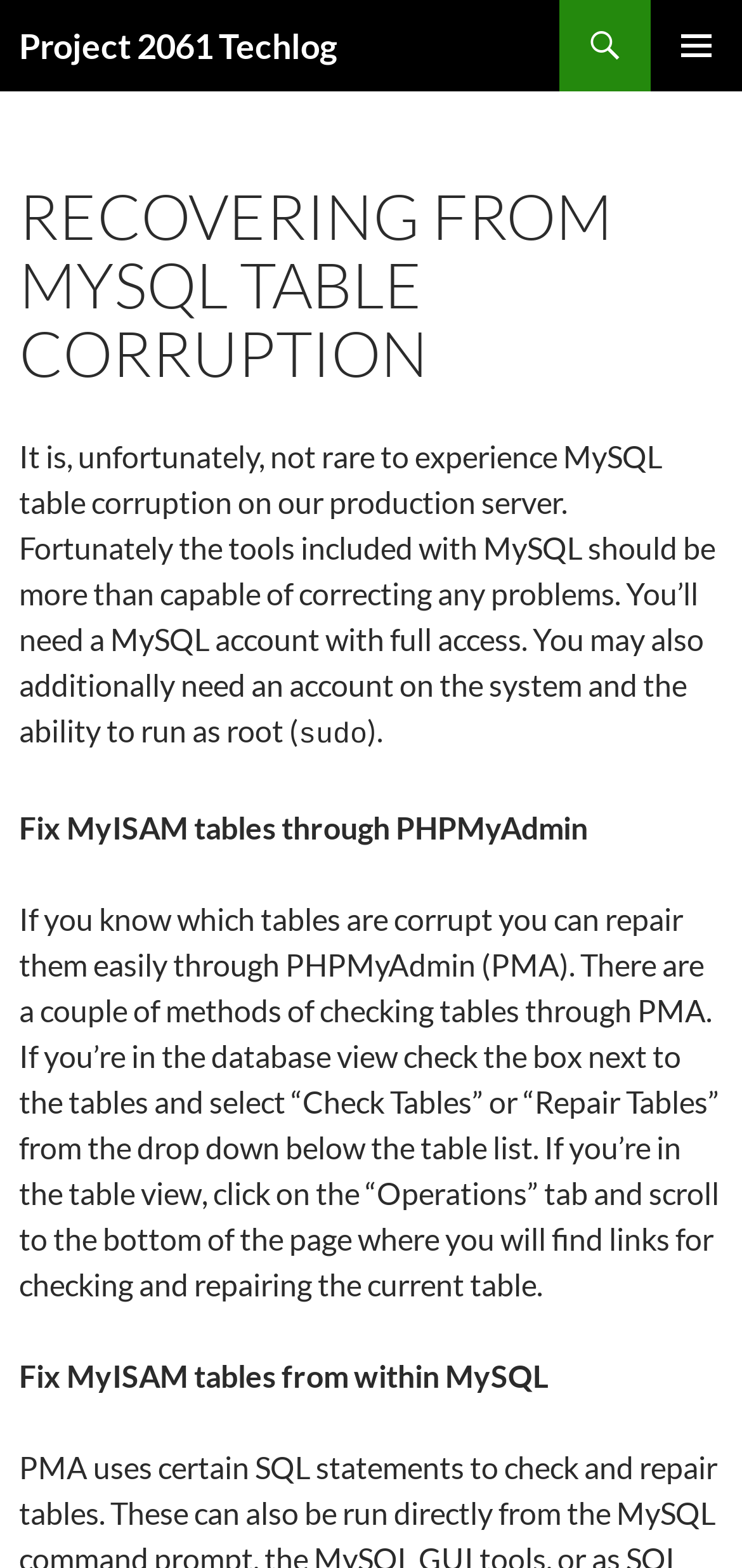What is the consequence of experiencing MySQL table corruption?
Give a detailed and exhaustive answer to the question.

The webpage states that it is not rare to experience MySQL table corruption on a production server, implying that it can cause problems, although fortunately, the tools included with MySQL can correct such issues.